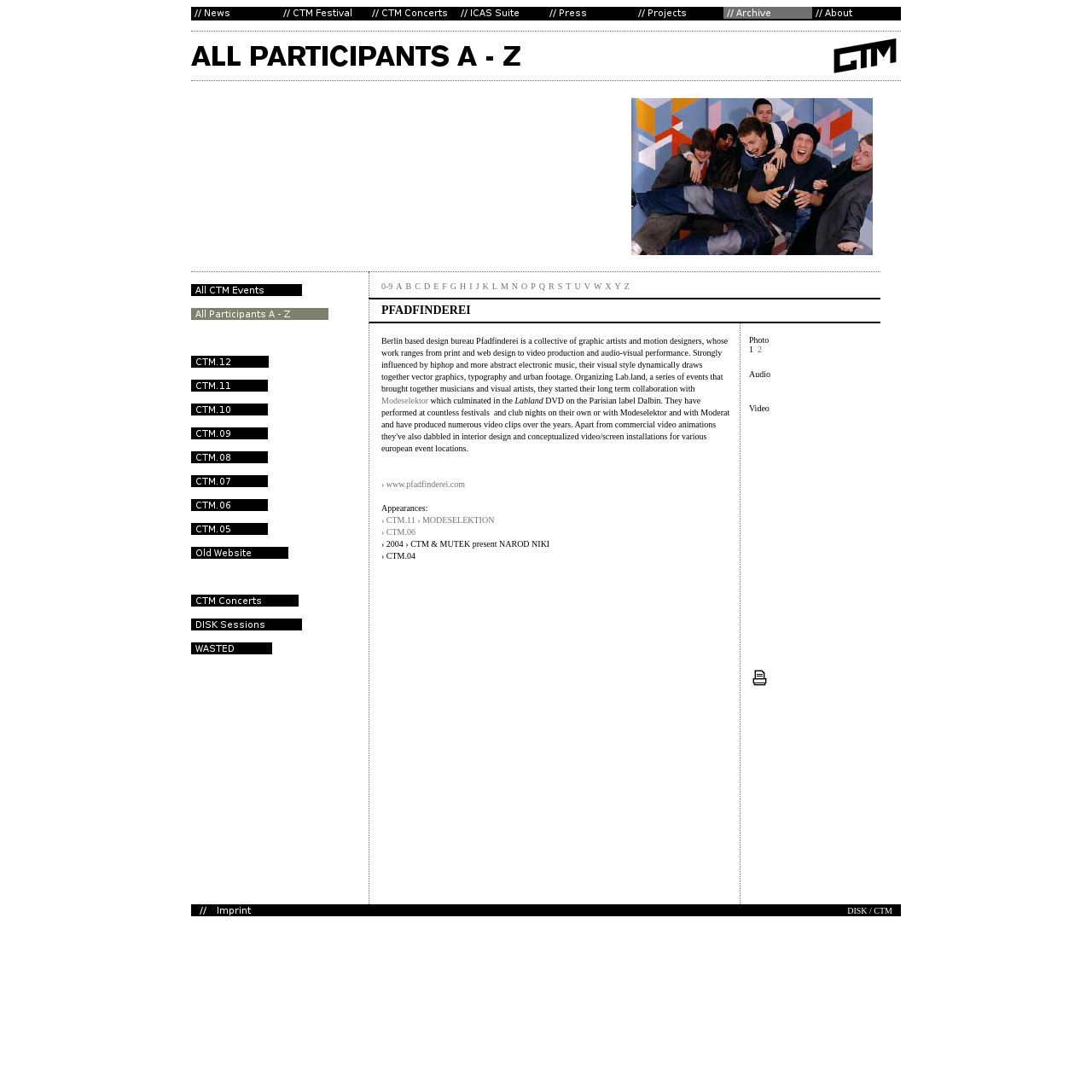Give a one-word or short phrase answer to the question: 
How many columns are there in the top navigation bar?

9